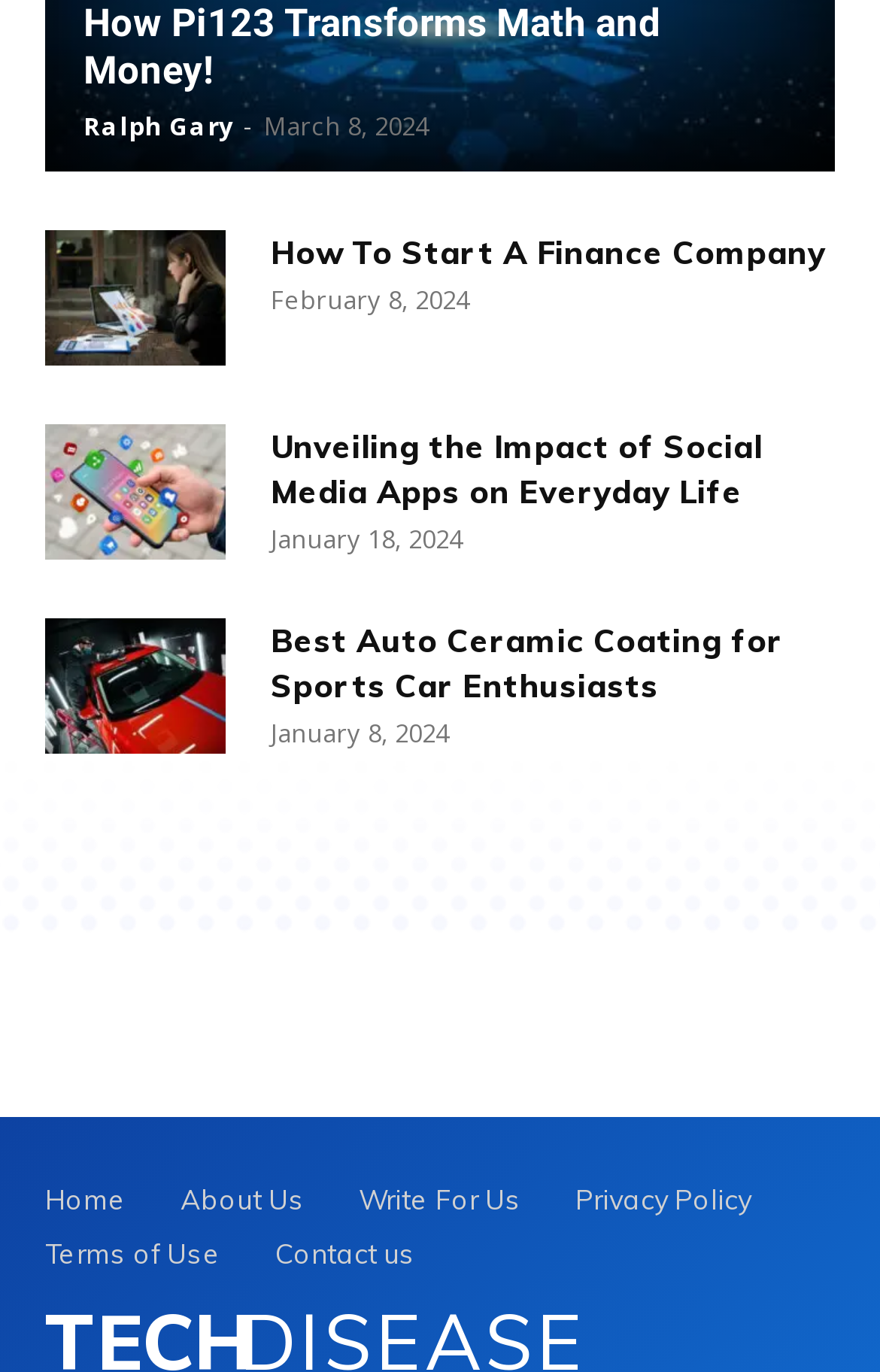Please specify the bounding box coordinates of the area that should be clicked to accomplish the following instruction: "Learn about 'Unveiling the Impact of Social Media Apps on Everyday Life'". The coordinates should consist of four float numbers between 0 and 1, i.e., [left, top, right, bottom].

[0.308, 0.311, 0.867, 0.374]